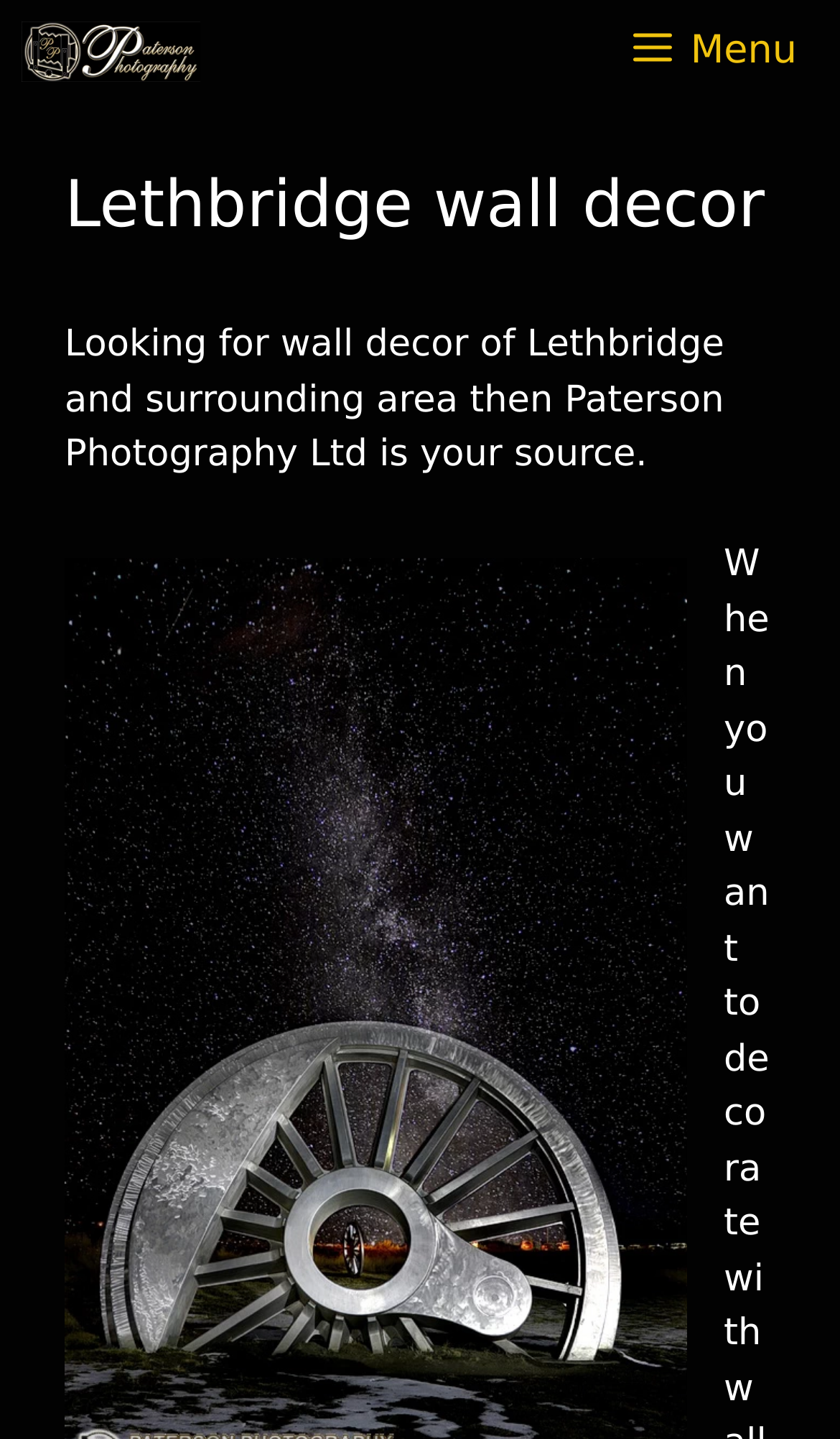Please find the bounding box coordinates (top-left x, top-left y, bottom-right x, bottom-right y) in the screenshot for the UI element described as follows: Menu

[0.655, 0.0, 1.0, 0.072]